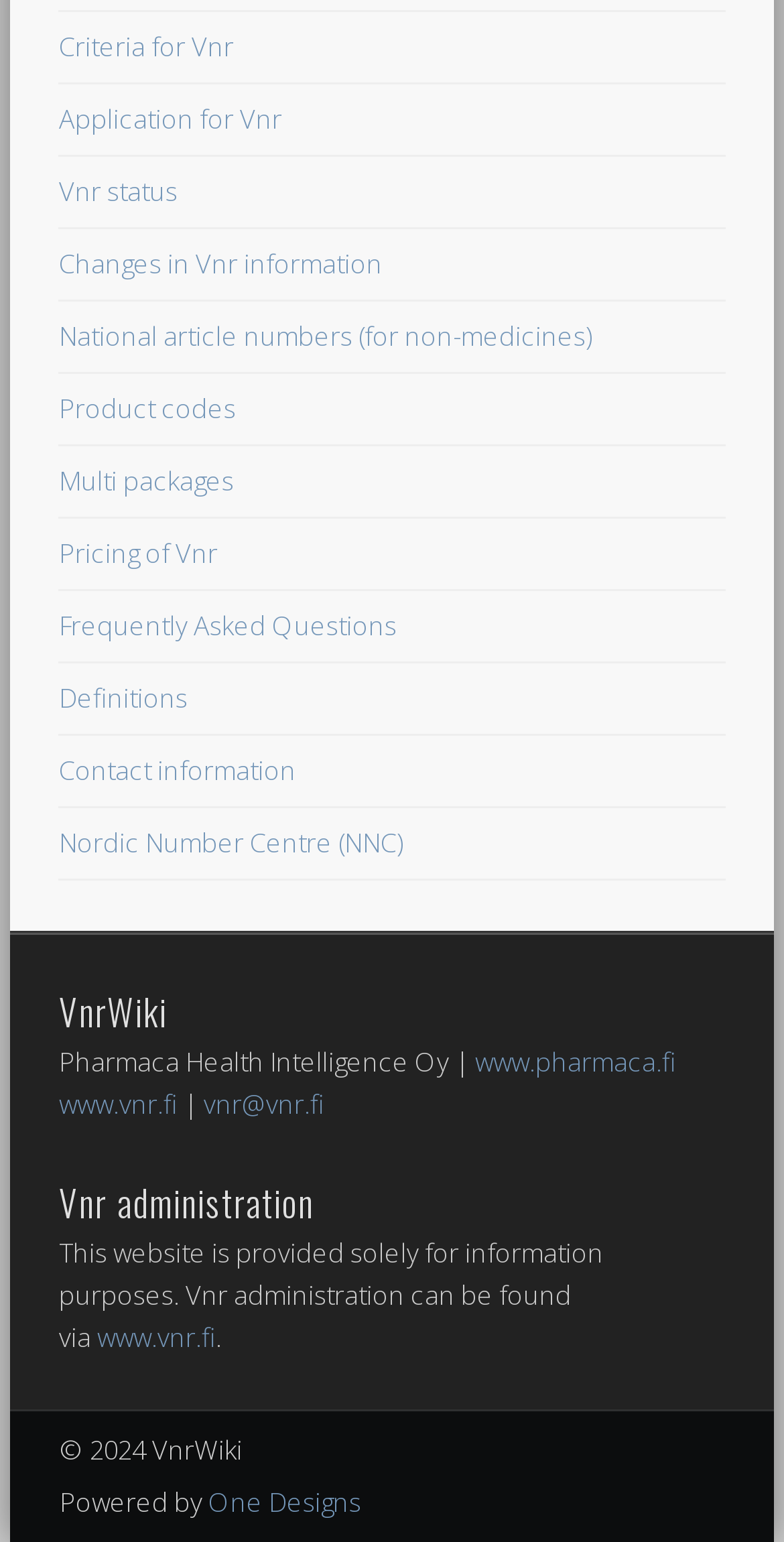Please find the bounding box coordinates of the clickable region needed to complete the following instruction: "Explore 'Bài mẫu chủ đề Describe a healthy lifestyle you know'". The bounding box coordinates must consist of four float numbers between 0 and 1, i.e., [left, top, right, bottom].

None